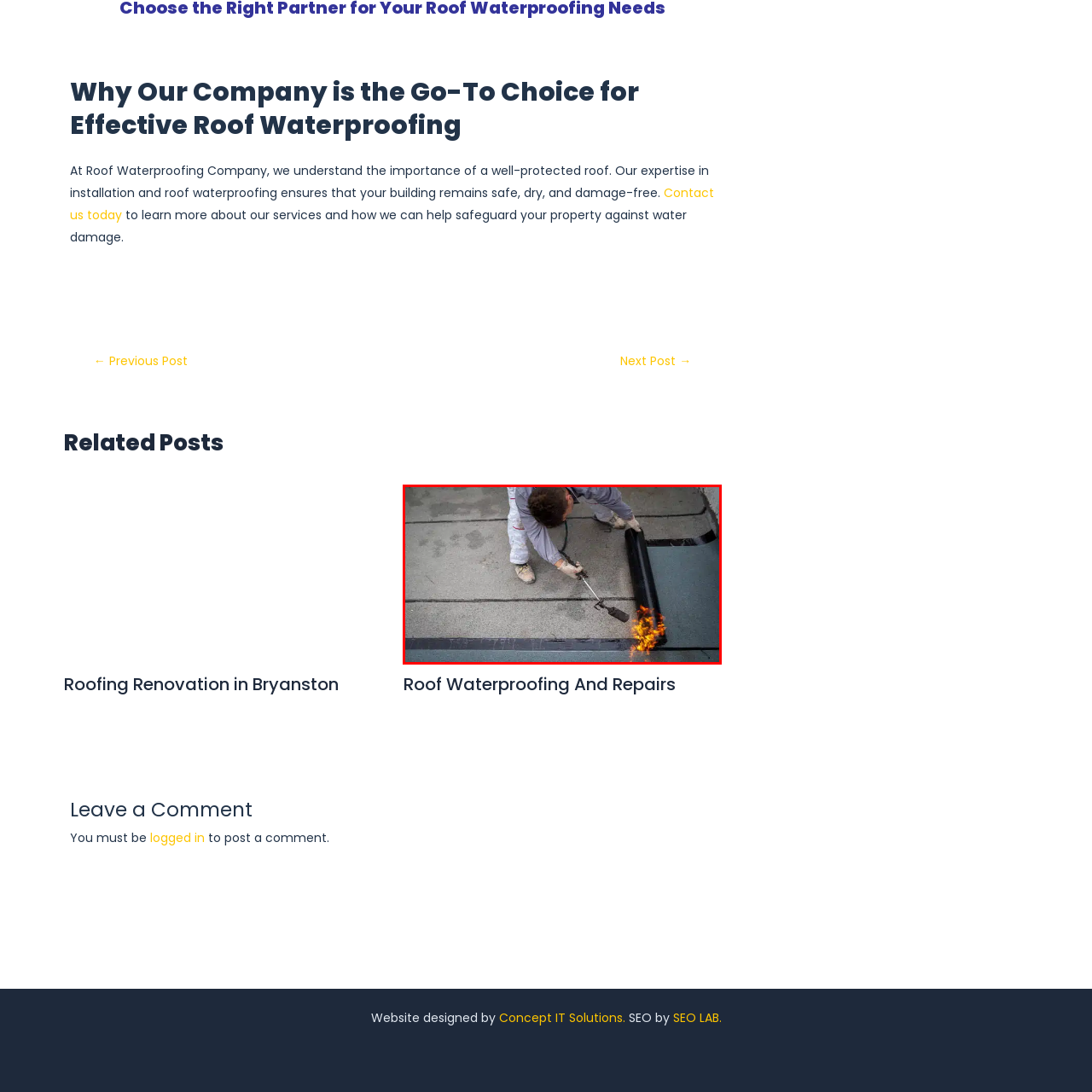Why is effective roof waterproofing important?
Look at the area highlighted by the red bounding box and answer the question in detail, drawing from the specifics shown in the image.

Effective roof waterproofing is important because it helps prevent damage caused by water leakage, thereby maintaining the integrity of structures. This is achieved by ensuring a seamless adhesion of the waterproofing membrane to the roof surface, as demonstrated by the technician in the image.